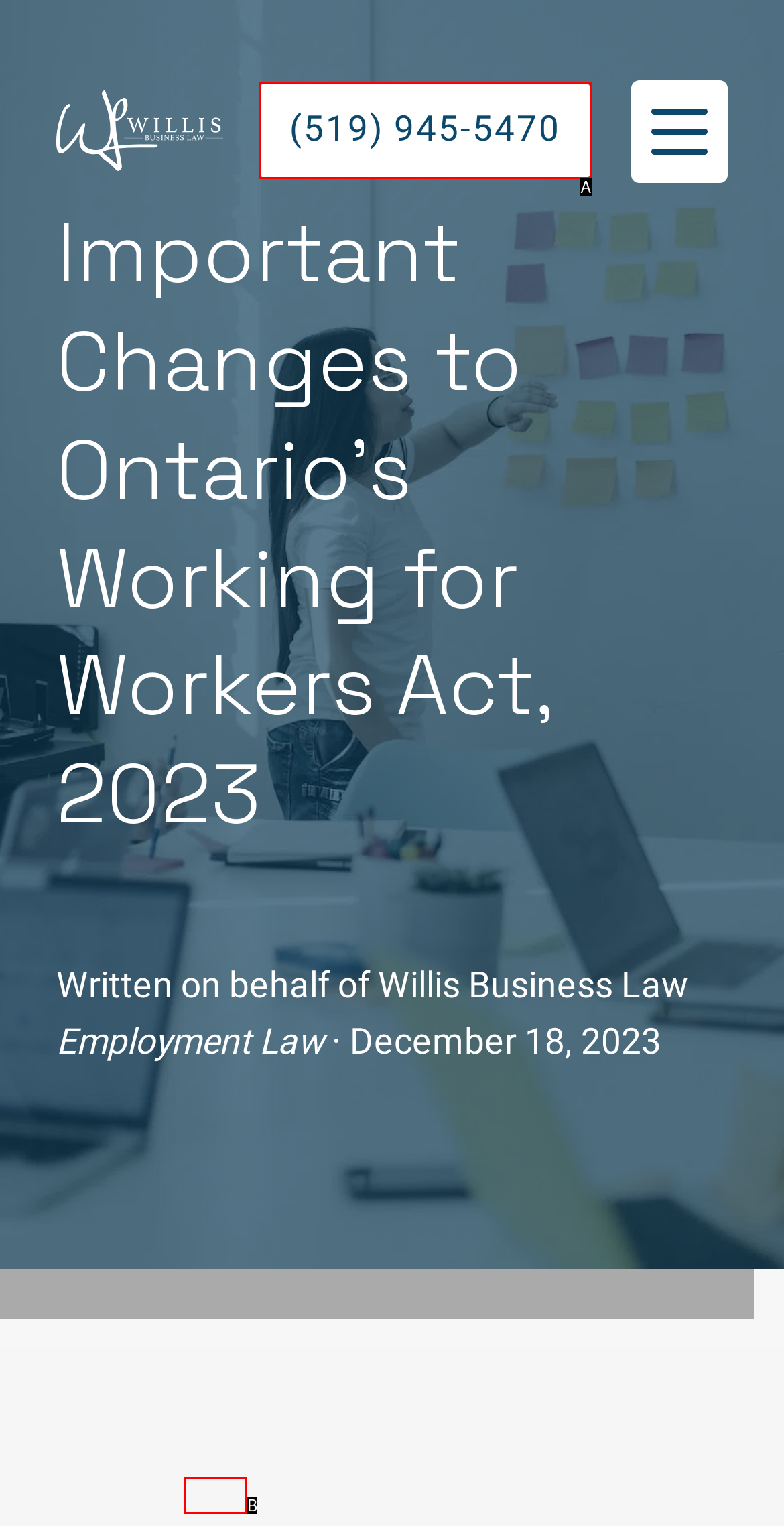Identify the UI element described as: (519) 945-5470
Answer with the option's letter directly.

A